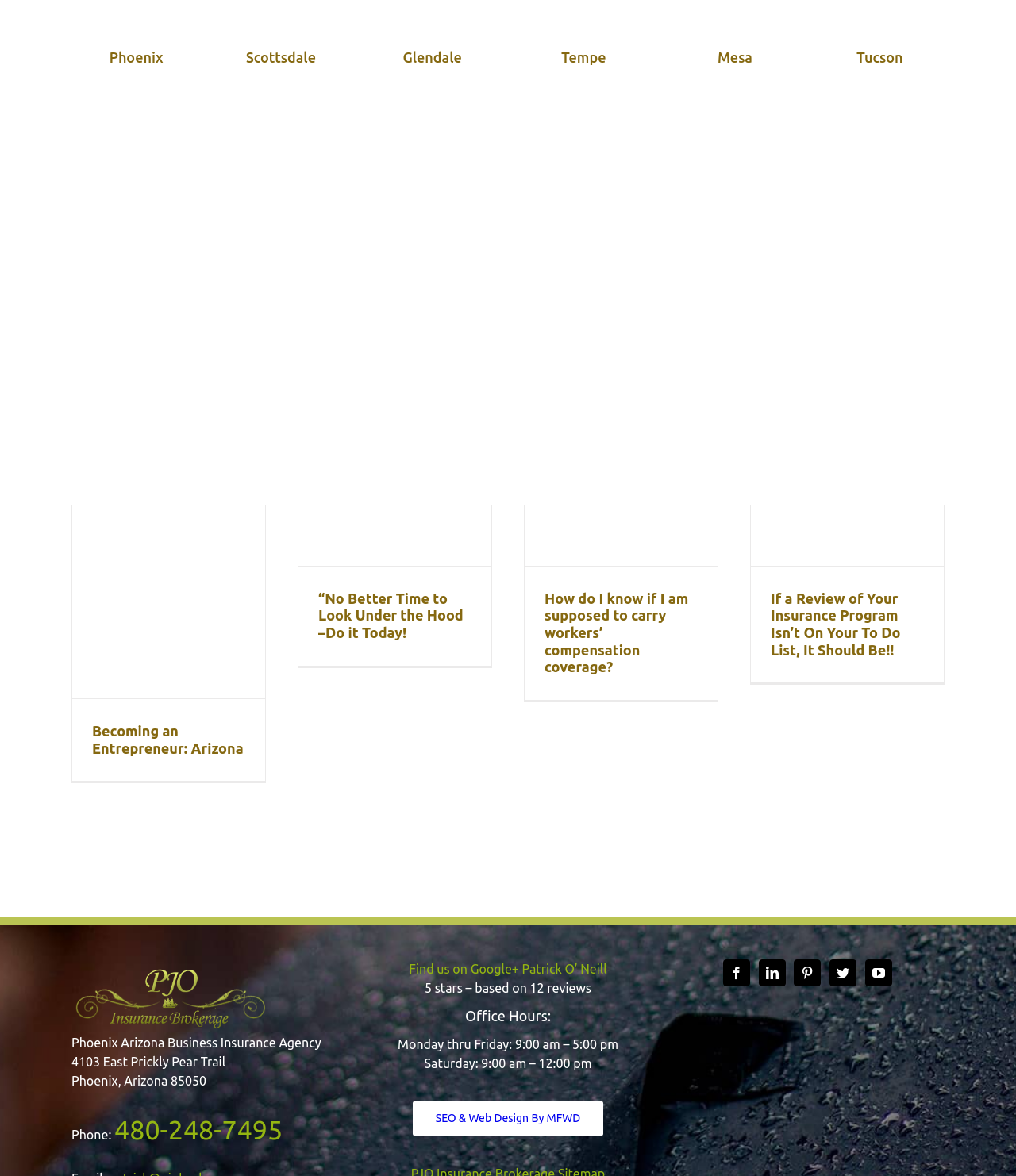Determine the bounding box coordinates for the UI element described. Format the coordinates as (top-left x, top-left y, bottom-right x, bottom-right y) and ensure all values are between 0 and 1. Element description: Patrick O’ Neill

[0.514, 0.818, 0.597, 0.83]